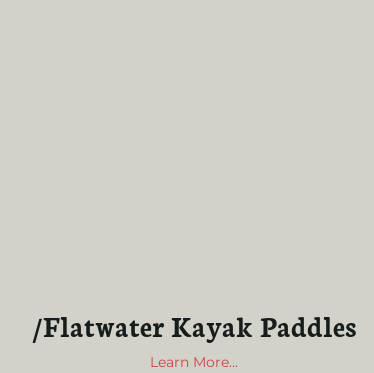What is the purpose of the link 'Learn More...'?
Please interpret the details in the image and answer the question thoroughly.

The link 'Learn More...' is labeled in a subtle, contrasting color, inviting viewers to explore additional information about the paddles, implying that it leads to a page or section with more details about flatwater kayak paddles.